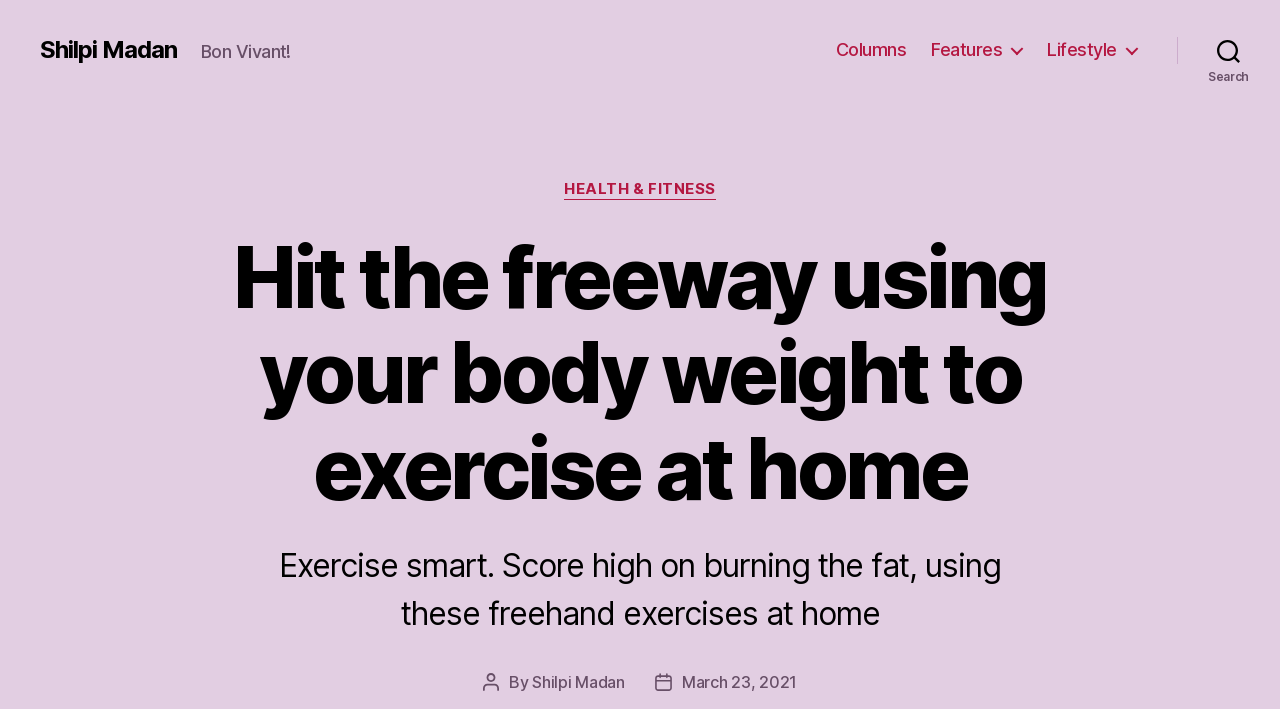Provide the bounding box coordinates of the section that needs to be clicked to accomplish the following instruction: "Search for something."

[0.92, 0.039, 1.0, 0.102]